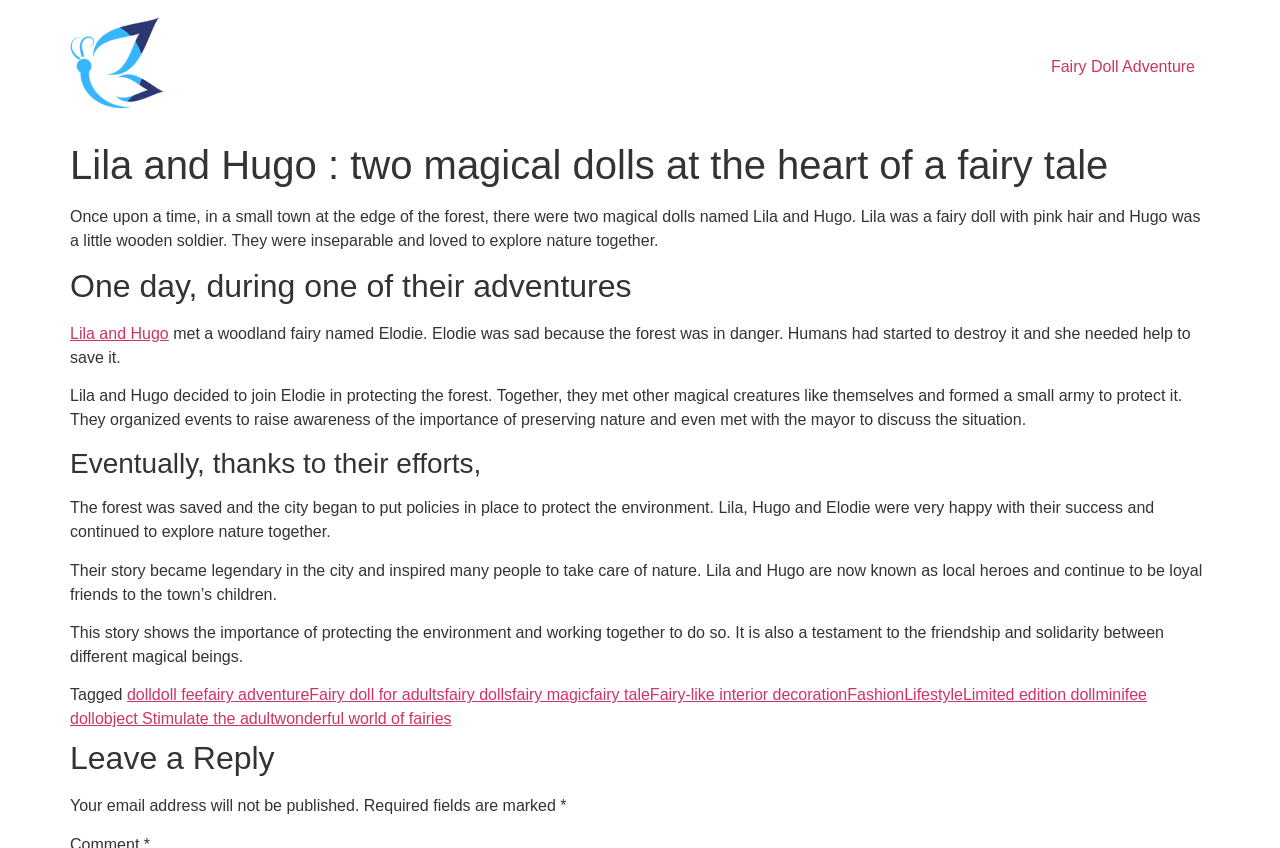Describe every aspect of the webpage in a detailed manner.

The webpage is about the story of Lila and Hugo, two magical dolls who go on a fairy tale adventure. At the top left corner, there is a logo of "minifeedoll.com" with a link to the website. Below the logo, there is a heading that displays the title of the story, "Lila and Hugo : two magical dolls at the heart of a fairy tale".

The main content of the webpage is divided into several sections, each with a heading and a paragraph of text. The story begins with an introduction to Lila and Hugo, two magical dolls who live in a small town at the edge of a forest. The text describes their adventures and how they meet a woodland fairy named Elodie, who needs their help to save the forest from destruction.

As the story unfolds, Lila and Hugo join forces with Elodie and other magical creatures to protect the forest. They organize events to raise awareness about the importance of preserving nature and even meet with the mayor to discuss the situation. Eventually, their efforts pay off, and the forest is saved.

The story concludes with Lila, Hugo, and Elodie being hailed as local heroes, and their story inspires many people to take care of nature. The webpage also includes a section with tags, which are links to related topics such as "doll", "fairy adventure", and "fairy tale".

At the bottom of the webpage, there is a section for leaving a reply, with a heading and two lines of text explaining that email addresses will not be published and that required fields are marked with an asterisk.